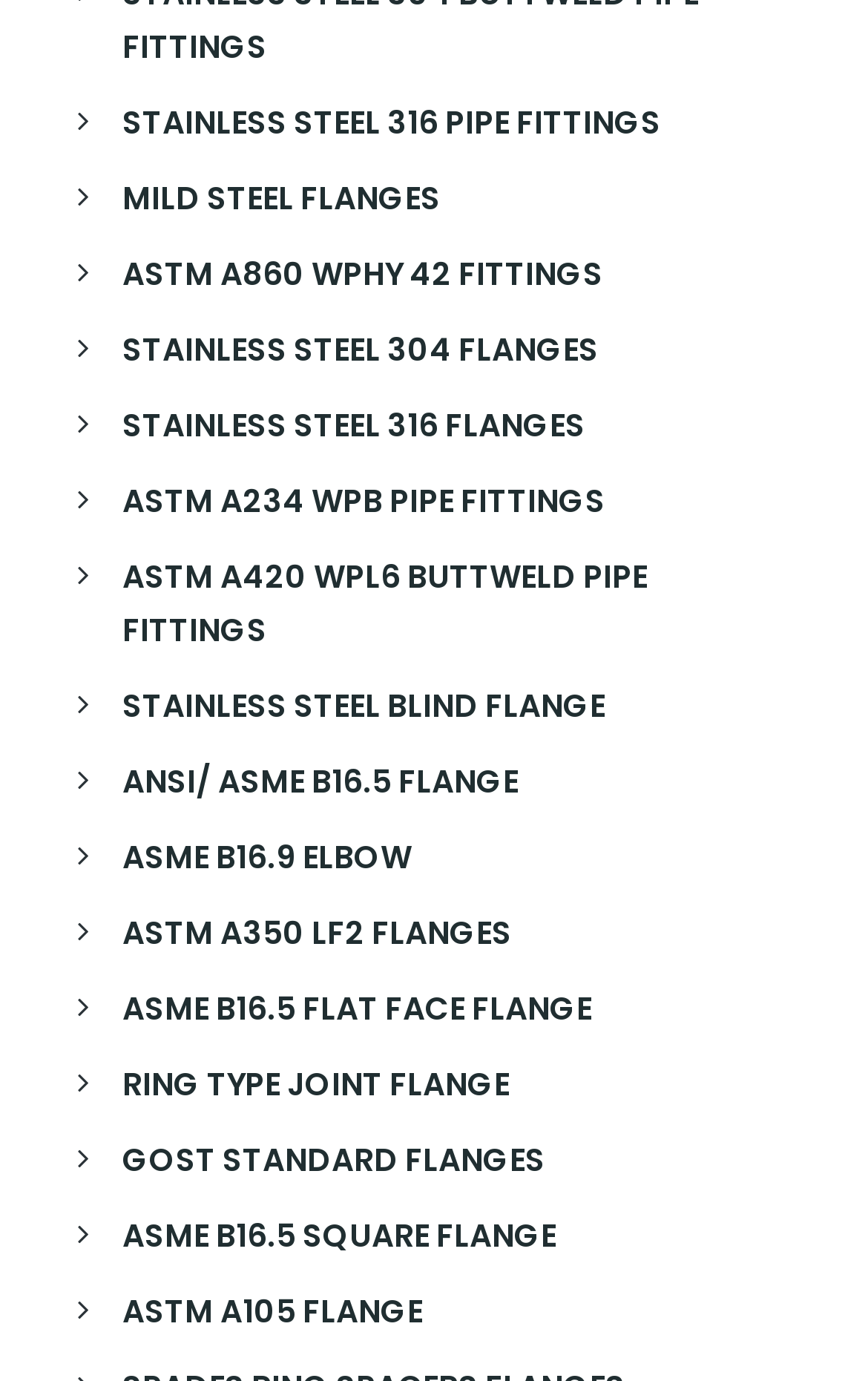Please identify the bounding box coordinates of the clickable area that will allow you to execute the instruction: "Check out STAINLESS STEEL 316 FLANGES".

[0.09, 0.28, 0.91, 0.335]